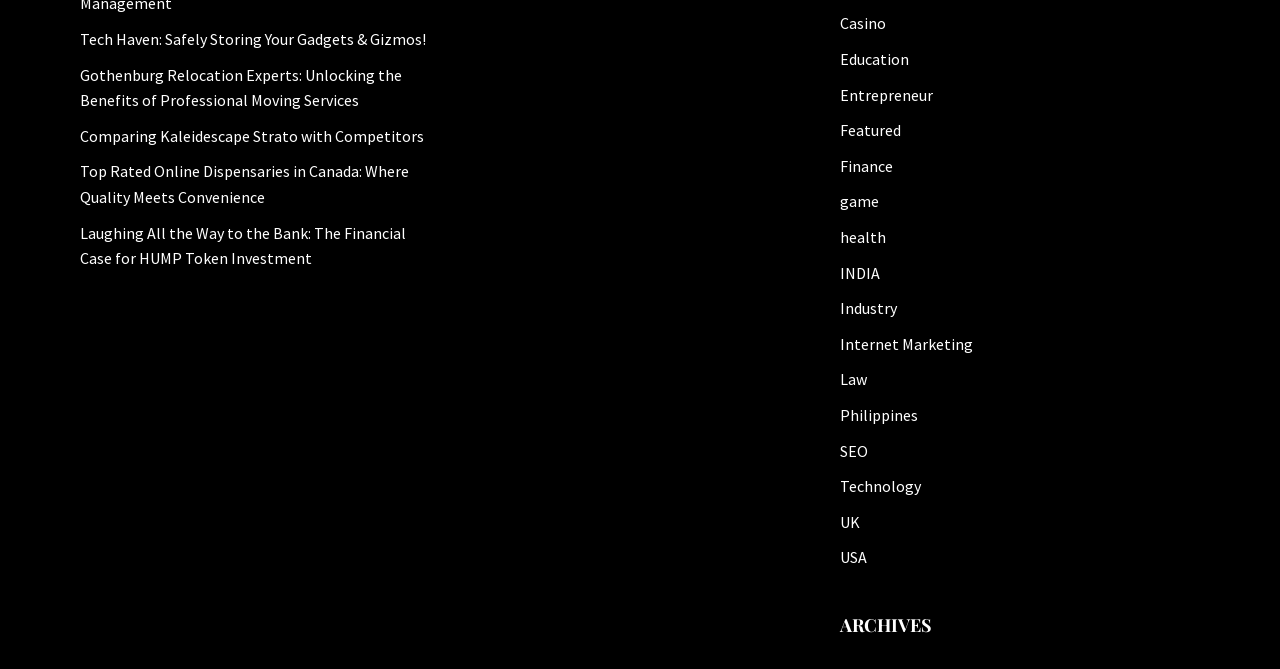Provide the bounding box coordinates of the section that needs to be clicked to accomplish the following instruction: "Learn about 'Health' topics."

[0.656, 0.339, 0.692, 0.369]